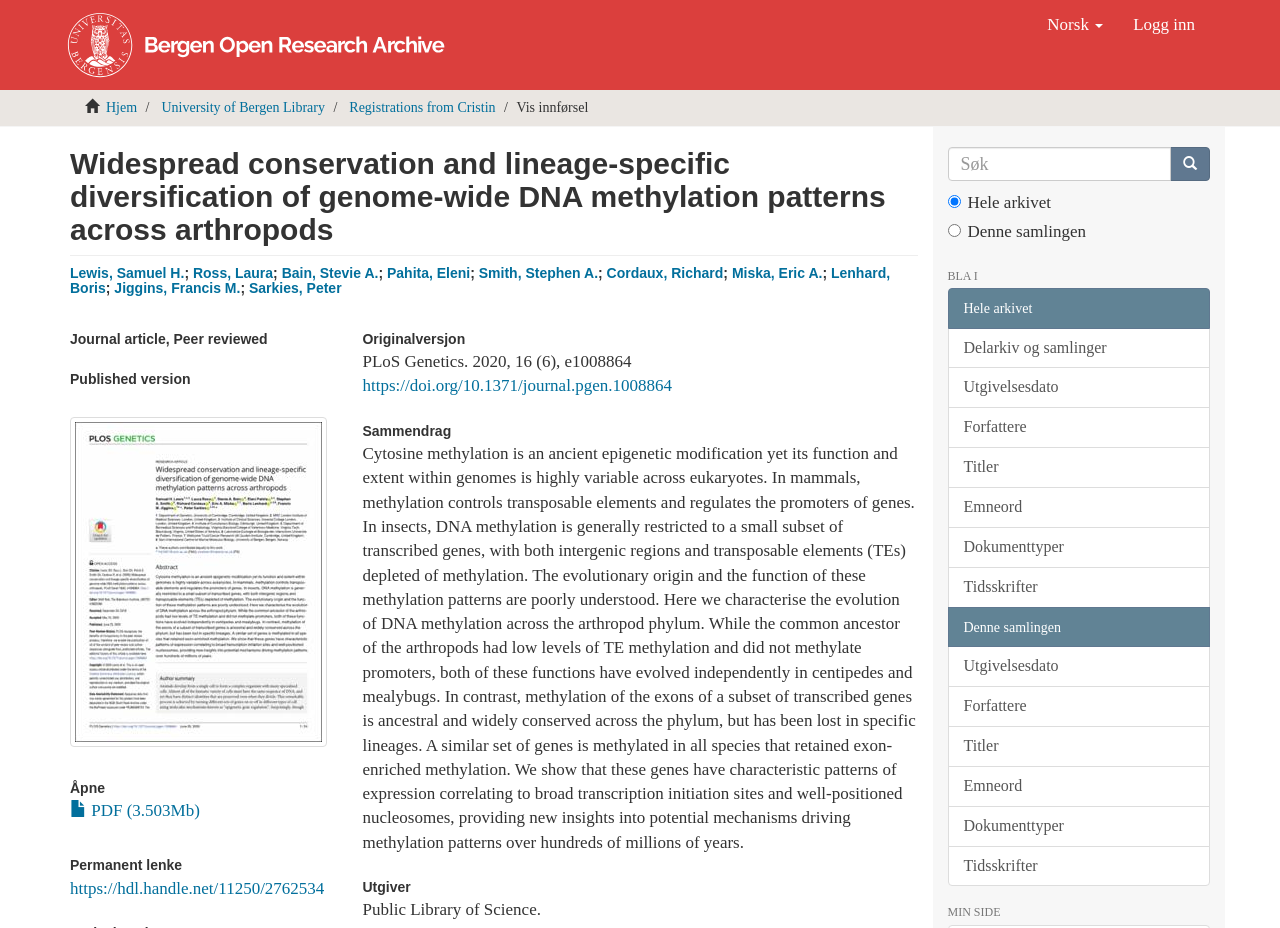Find the bounding box coordinates for the area that must be clicked to perform this action: "Open the article".

[0.055, 0.841, 0.26, 0.858]